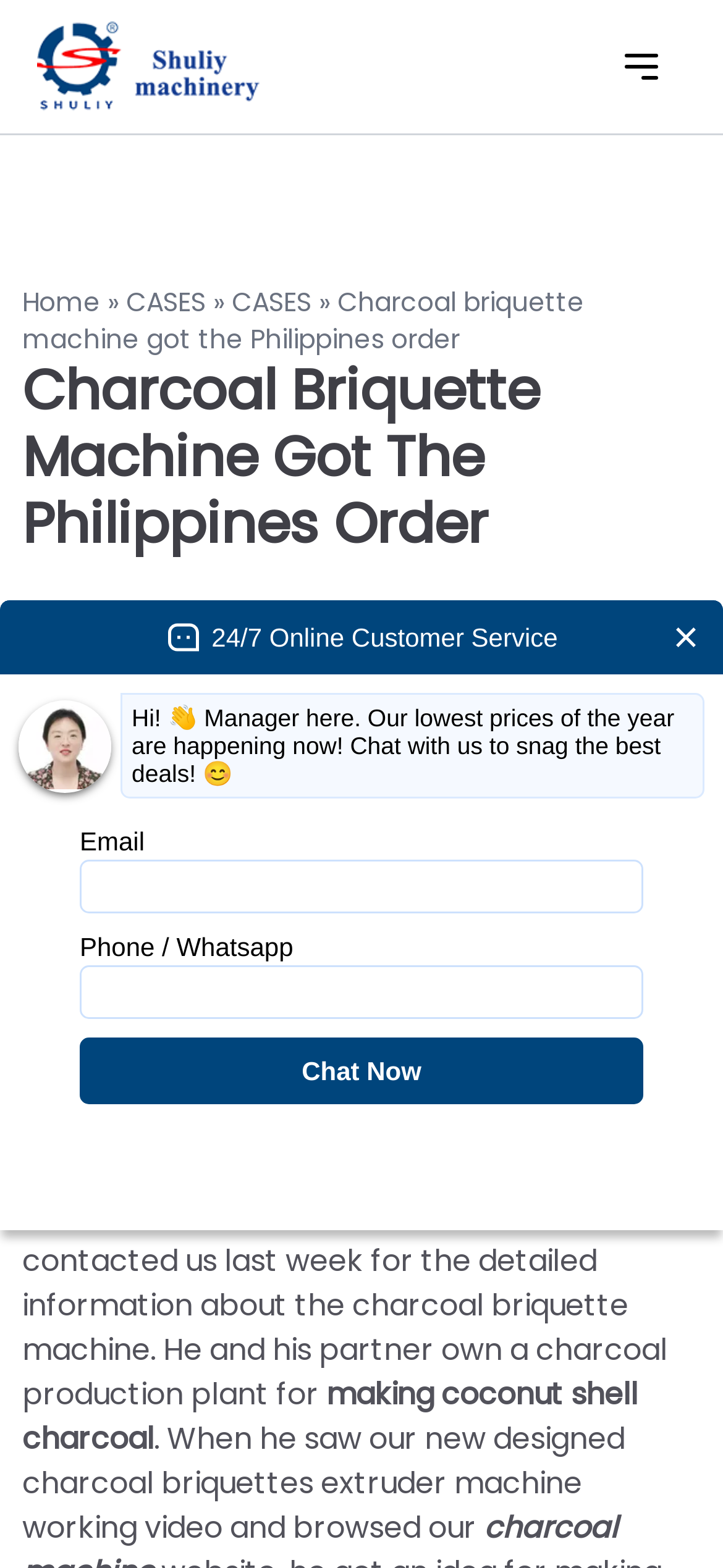Find the headline of the webpage and generate its text content.

Charcoal Briquette Machine Got The Philippines Order